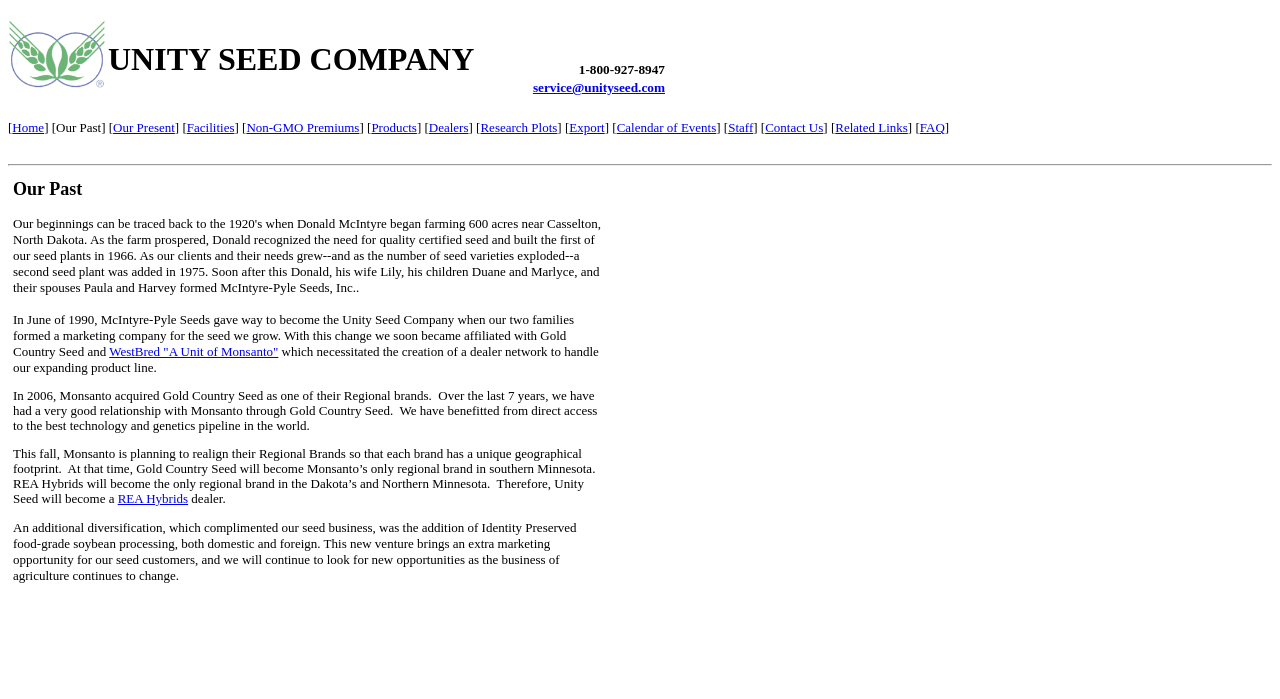Please identify the bounding box coordinates of the element on the webpage that should be clicked to follow this instruction: "Send an email to service@unityseed.com". The bounding box coordinates should be given as four float numbers between 0 and 1, formatted as [left, top, right, bottom].

[0.416, 0.115, 0.52, 0.136]